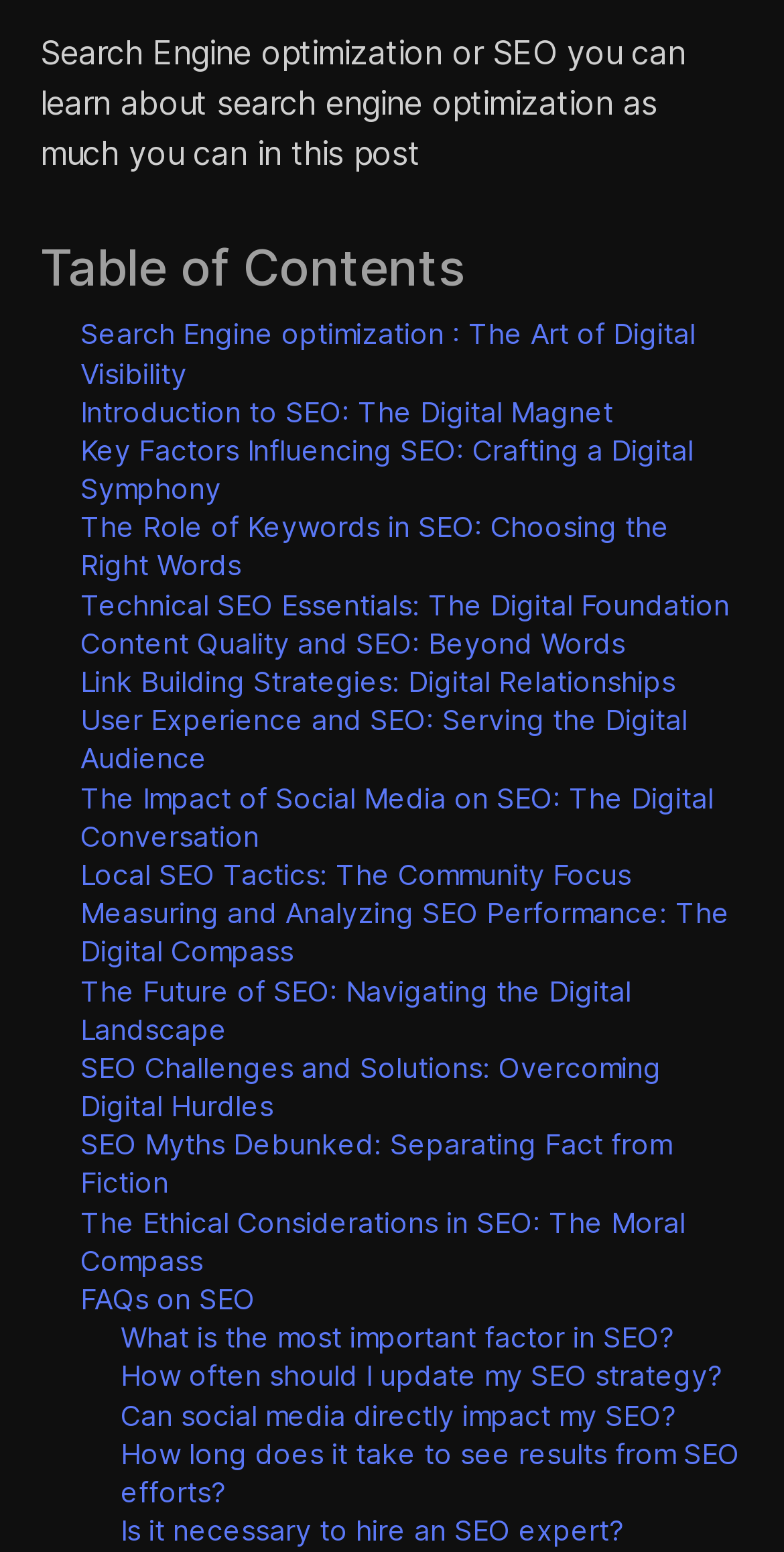Locate the bounding box coordinates of the clickable area to execute the instruction: "Explore 'FAQs on SEO'". Provide the coordinates as four float numbers between 0 and 1, represented as [left, top, right, bottom].

[0.103, 0.826, 0.326, 0.848]